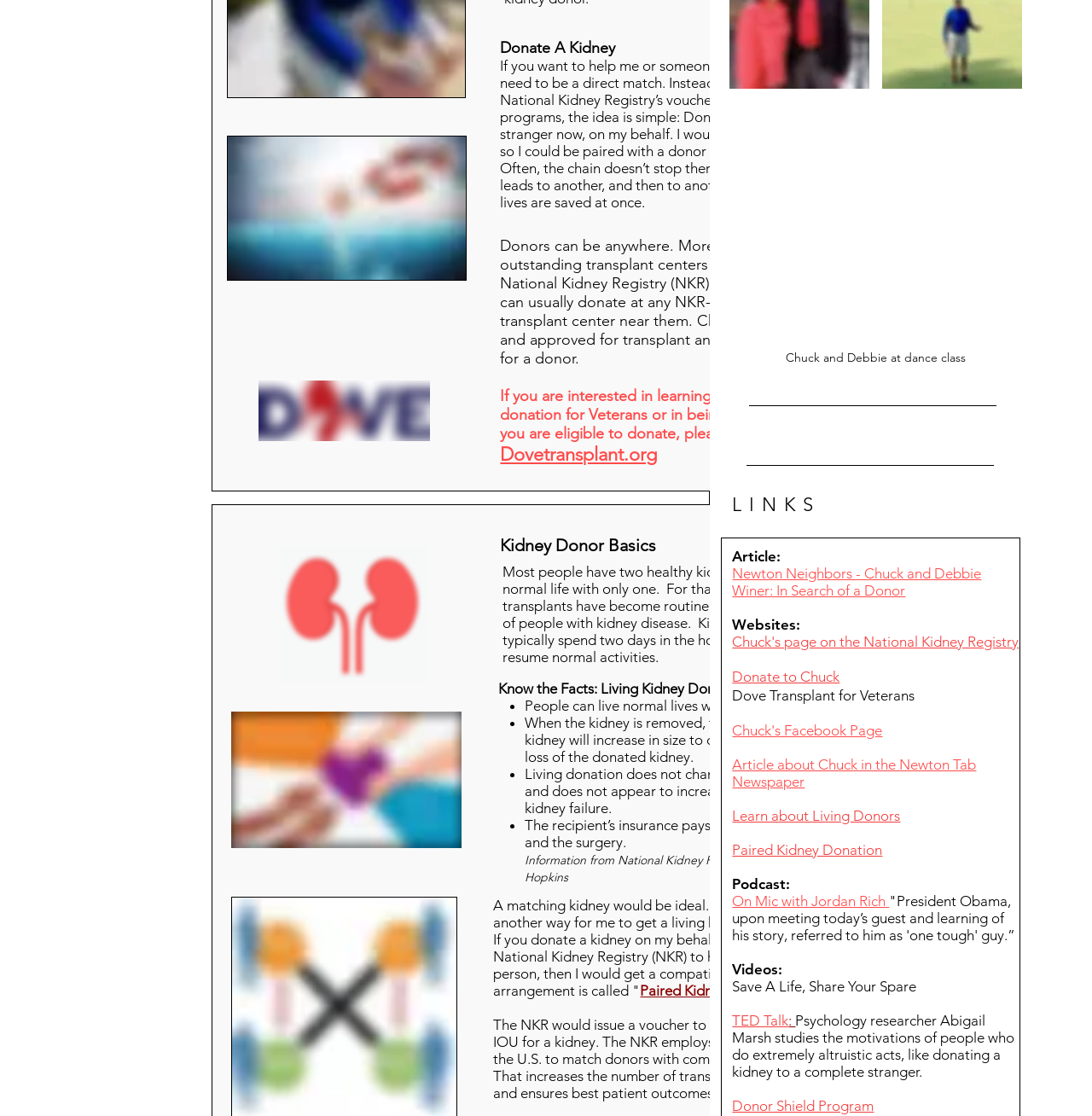What is the title of the article mentioned on the webpage? Based on the screenshot, please respond with a single word or phrase.

Newton Neighbors - Chuck and Debbie Winer: In Search of a Donor